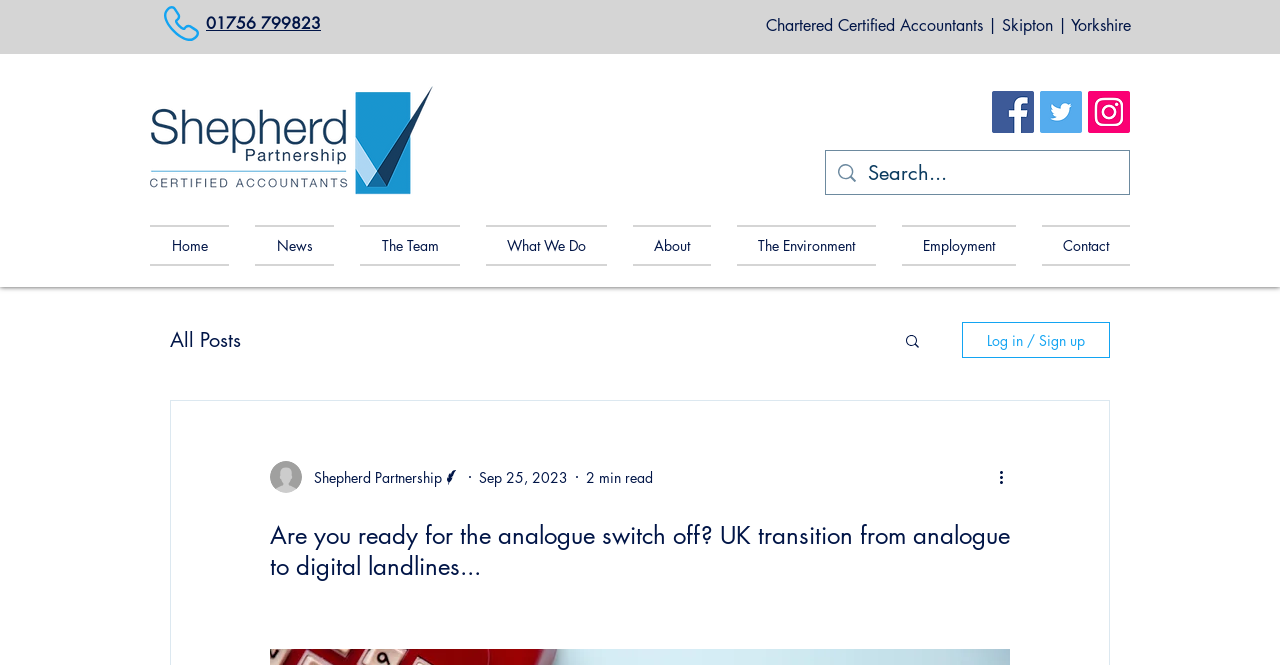Identify the bounding box coordinates of the element that should be clicked to fulfill this task: "Go to the Home page". The coordinates should be provided as four float numbers between 0 and 1, i.e., [left, top, right, bottom].

[0.117, 0.338, 0.189, 0.4]